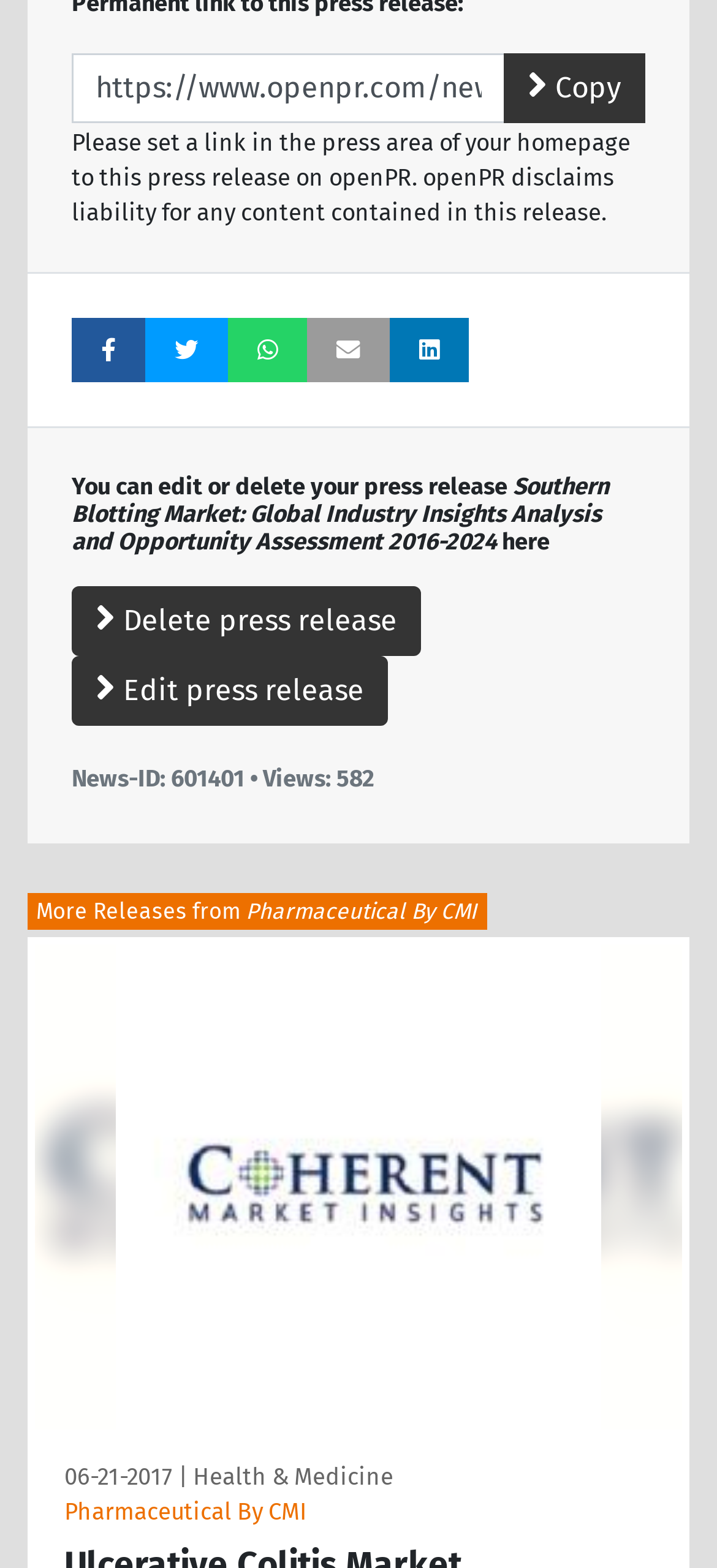Please respond to the question using a single word or phrase:
What is the name of the press release?

Southern Blotting Market